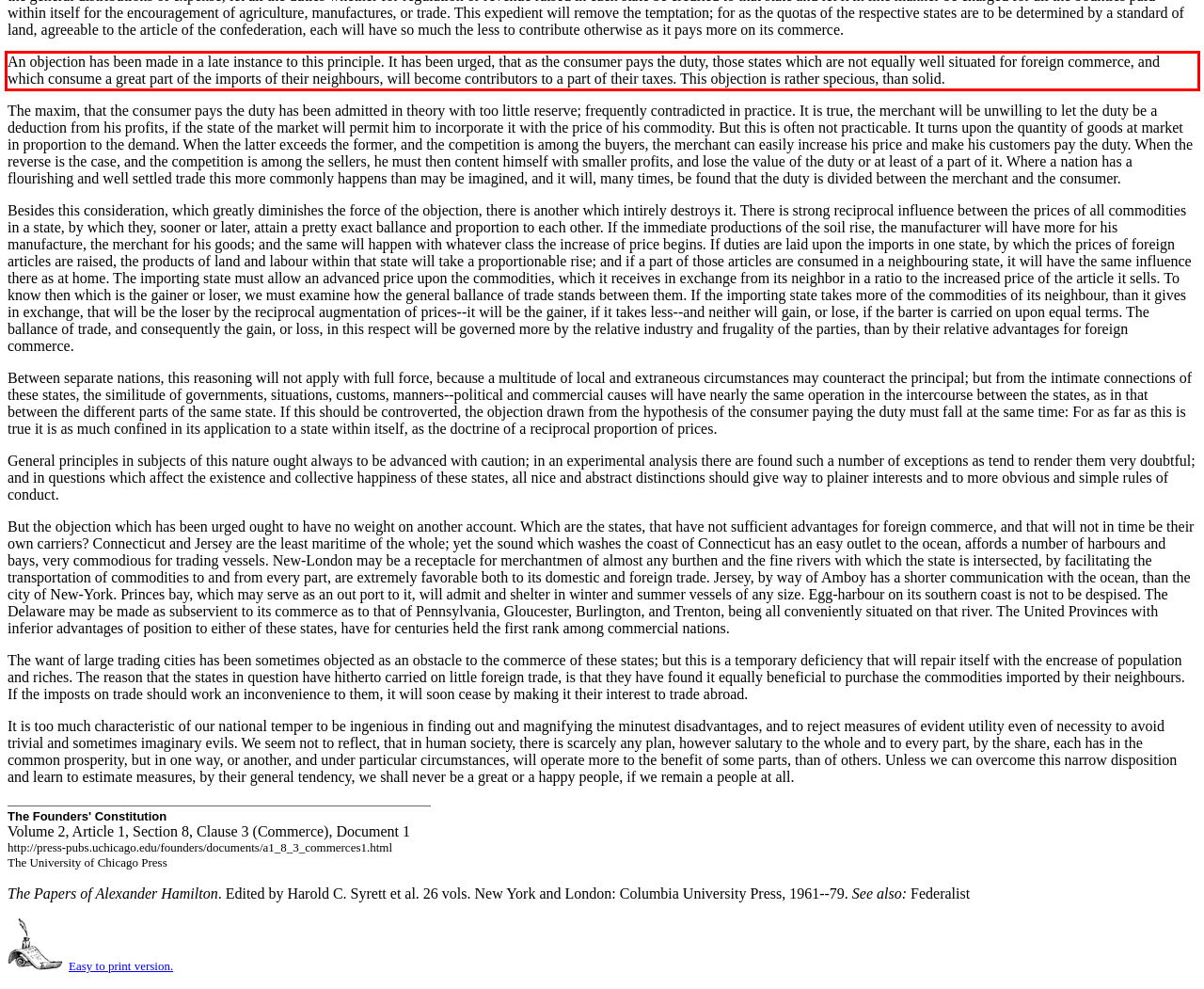You are presented with a screenshot containing a red rectangle. Extract the text found inside this red bounding box.

An objection has been made in a late instance to this principle. It has been urged, that as the consumer pays the duty, those states which are not equally well situated for foreign commerce, and which consume a great part of the imports of their neighbours, will become contributors to a part of their taxes. This objection is rather specious, than solid.